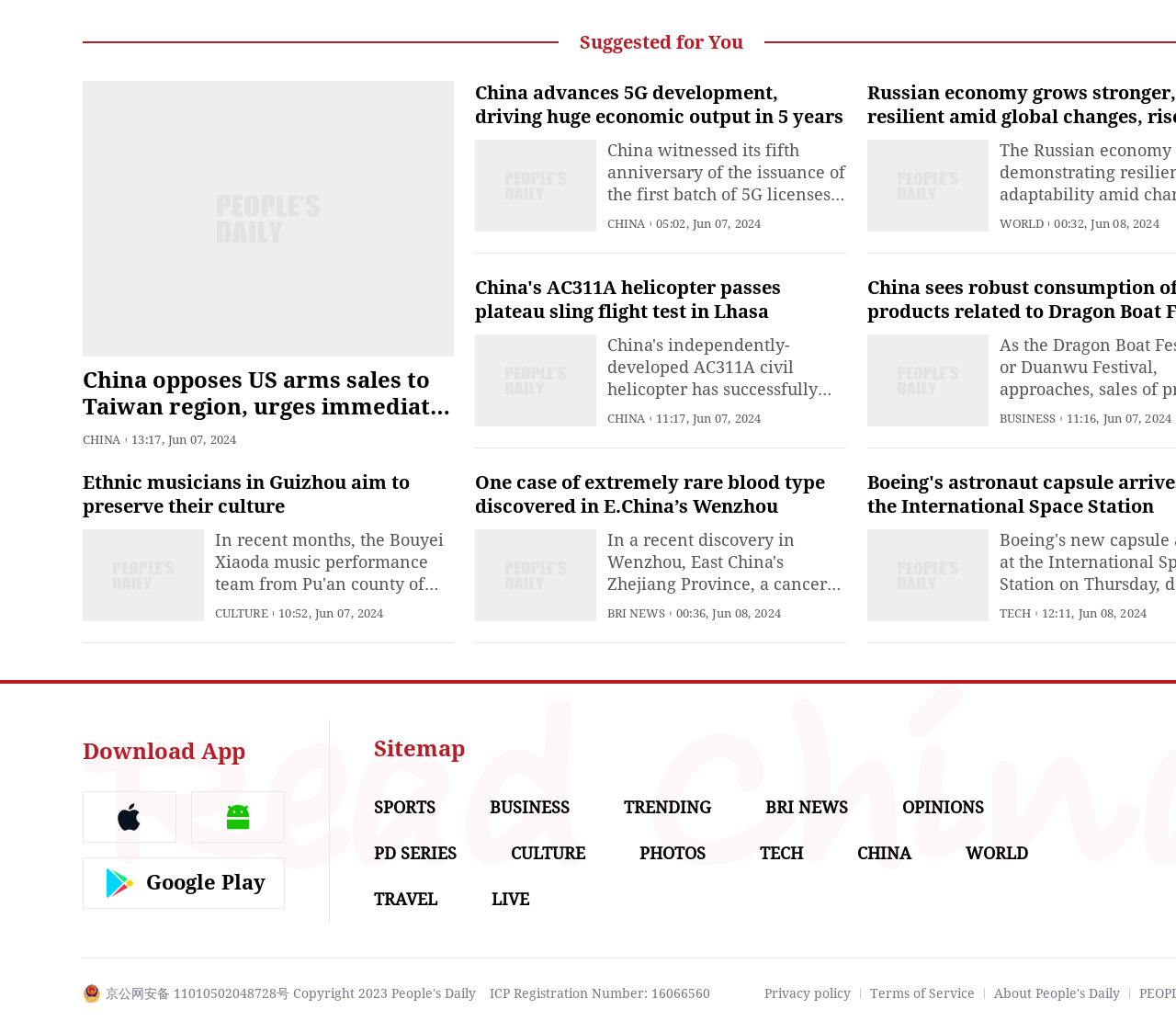Please specify the bounding box coordinates of the region to click in order to perform the following instruction: "Sign in".

None